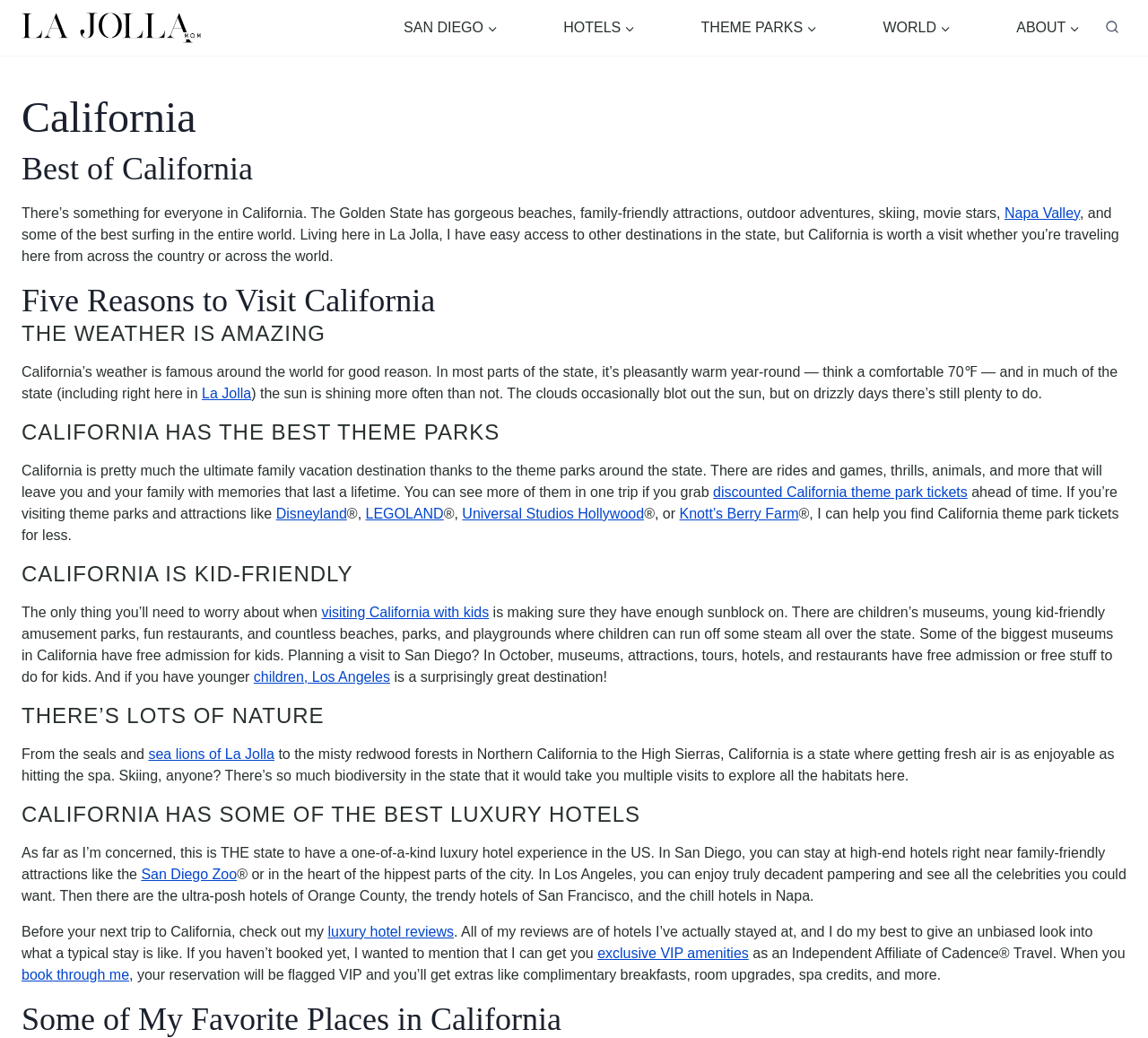Find the bounding box coordinates for the area that should be clicked to accomplish the instruction: "Read more about 'Napa Valley'".

[0.875, 0.198, 0.941, 0.212]